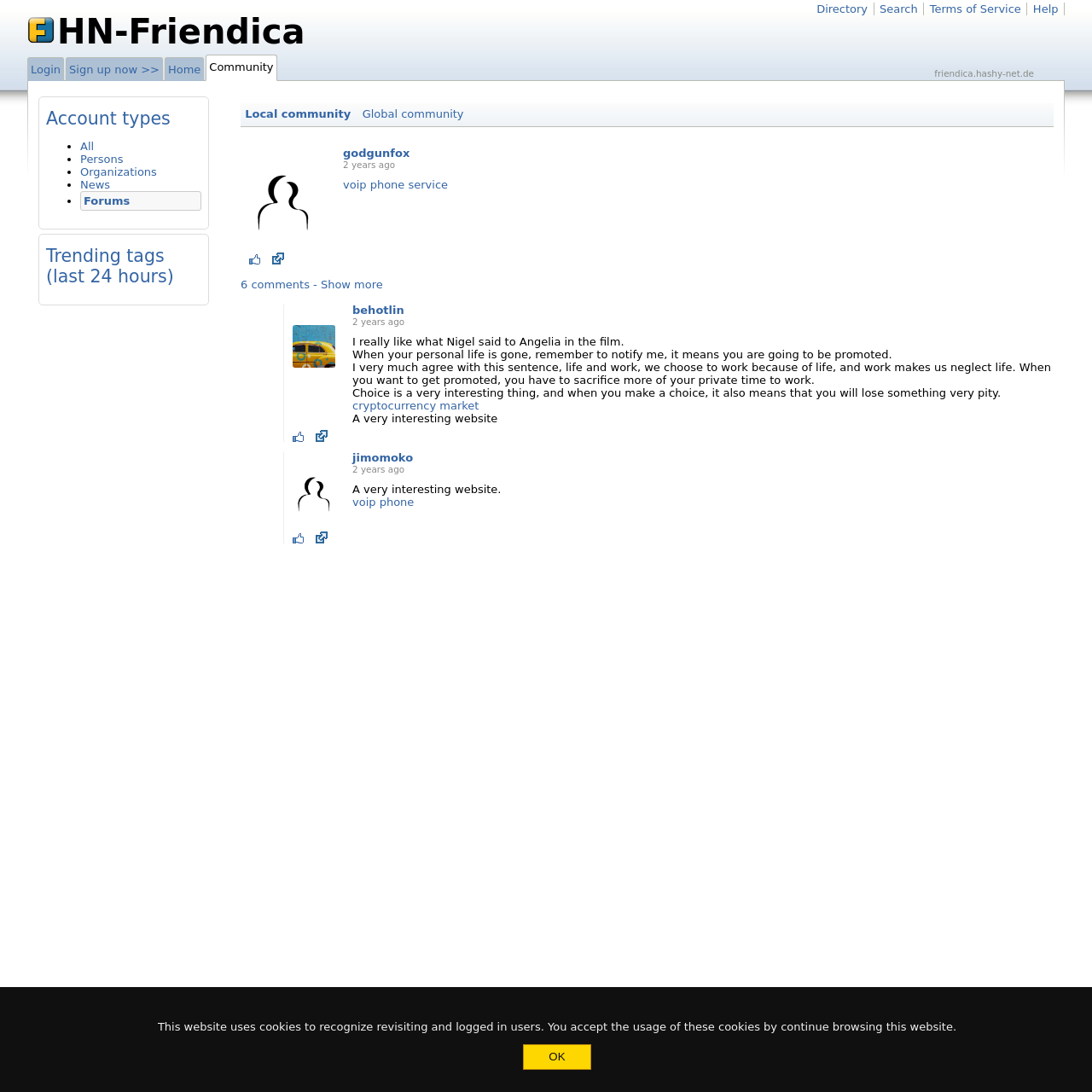Use a single word or phrase to answer this question: 
What types of accounts are available?

All, Persons, Organizations, News, Forums